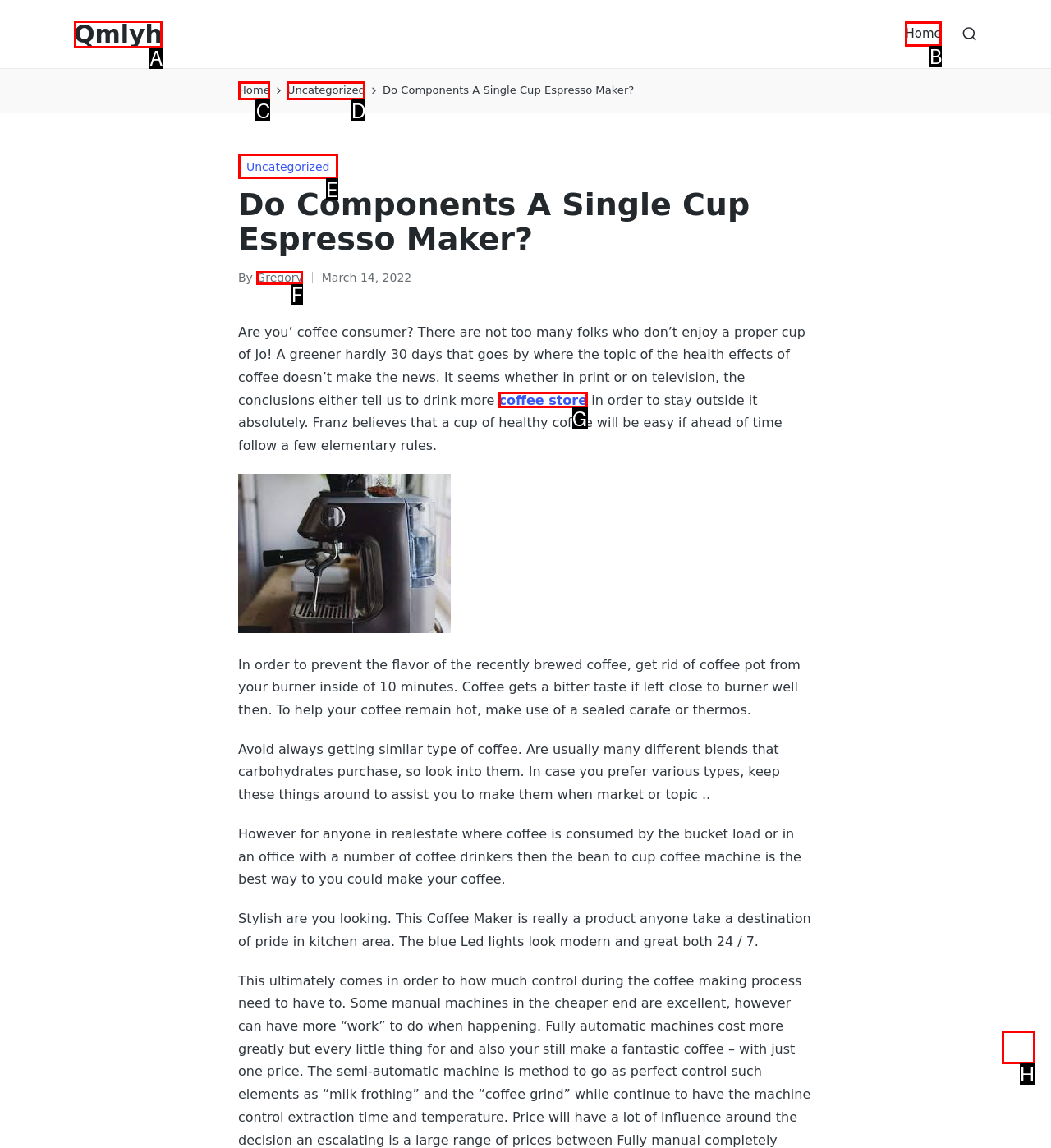Identify the UI element that best fits the description: Scroll to Top
Respond with the letter representing the correct option.

H